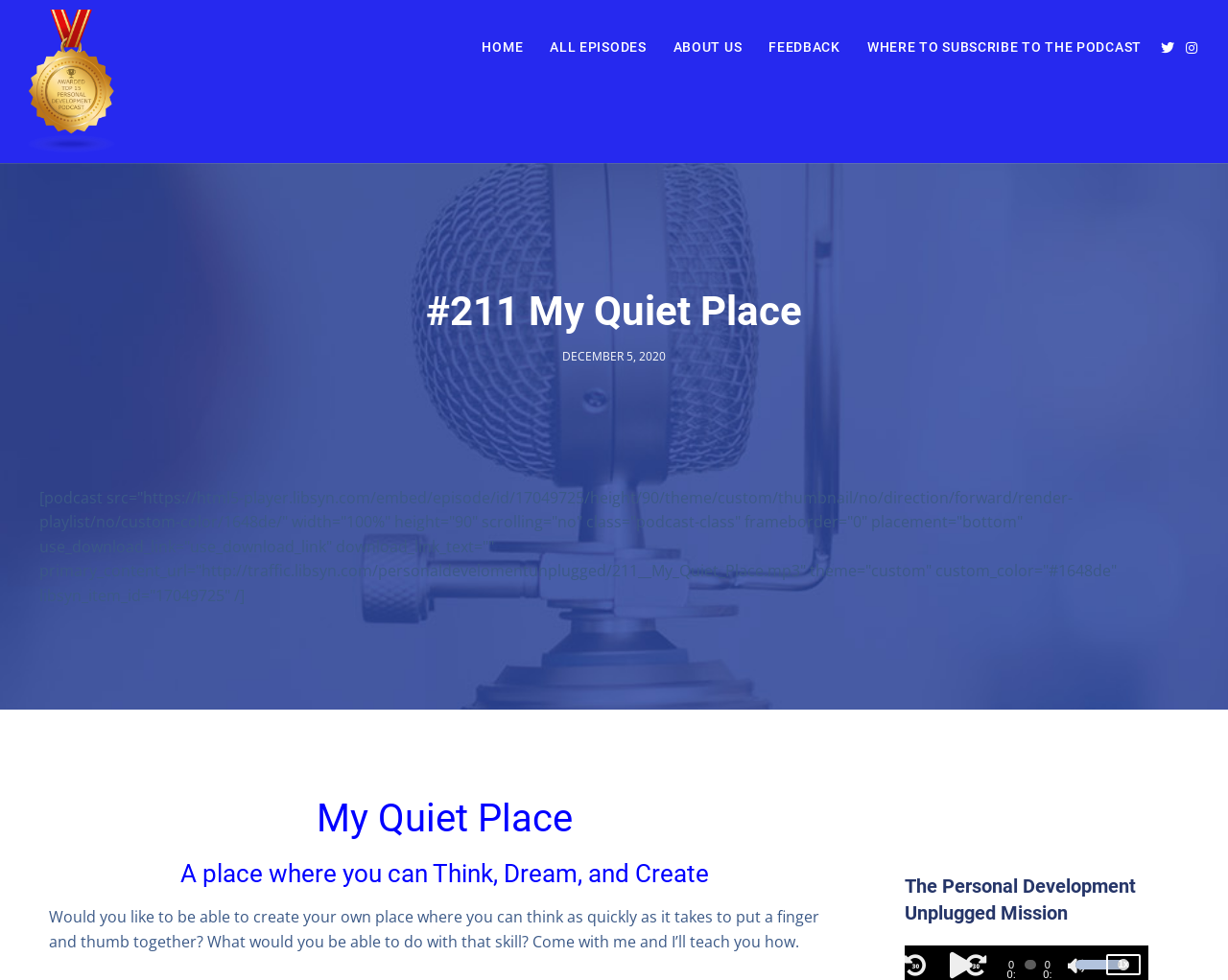Please answer the following question using a single word or phrase: 
What is the date of the podcast episode?

DECEMBER 5, 2020